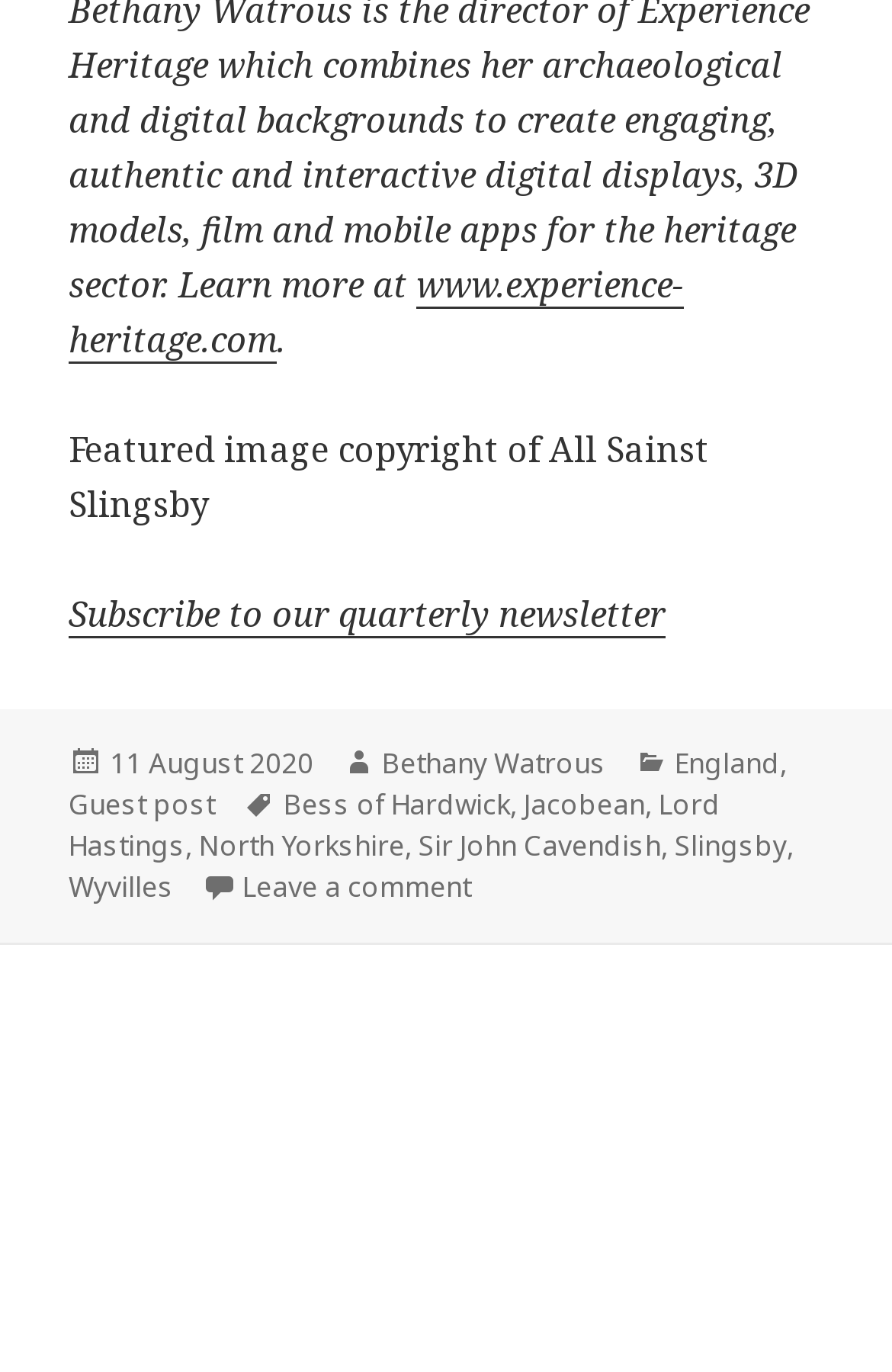Please identify the bounding box coordinates of the element on the webpage that should be clicked to follow this instruction: "Subscribe to the quarterly newsletter". The bounding box coordinates should be given as four float numbers between 0 and 1, formatted as [left, top, right, bottom].

[0.077, 0.43, 0.746, 0.465]